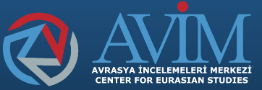What do the colors red and blue represent?
Based on the screenshot, give a detailed explanation to answer the question.

The abstract symbol in the logo combines elements of red and blue, which represent progress and academia, respectively, reflecting the organization's academic and professional tone.